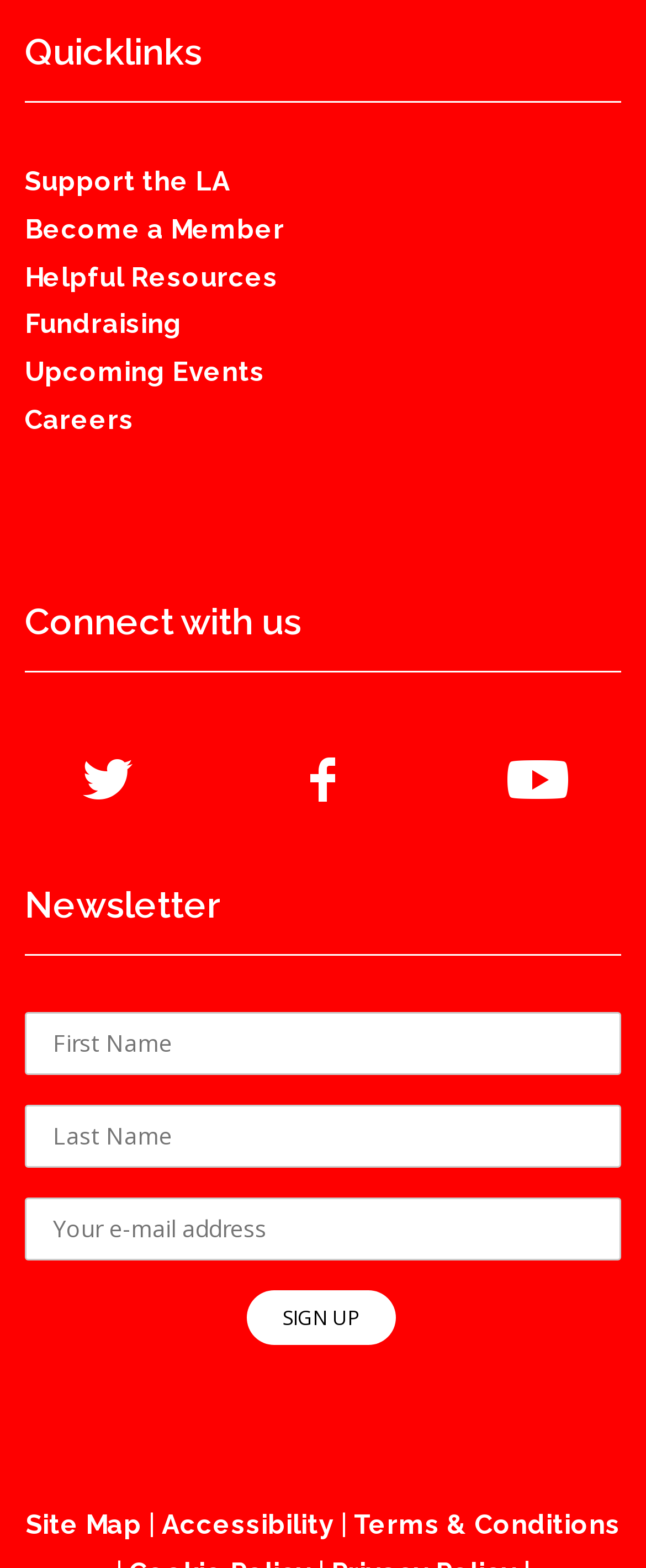Determine the bounding box coordinates of the clickable region to carry out the instruction: "Sign up for the newsletter".

[0.381, 0.823, 0.612, 0.858]